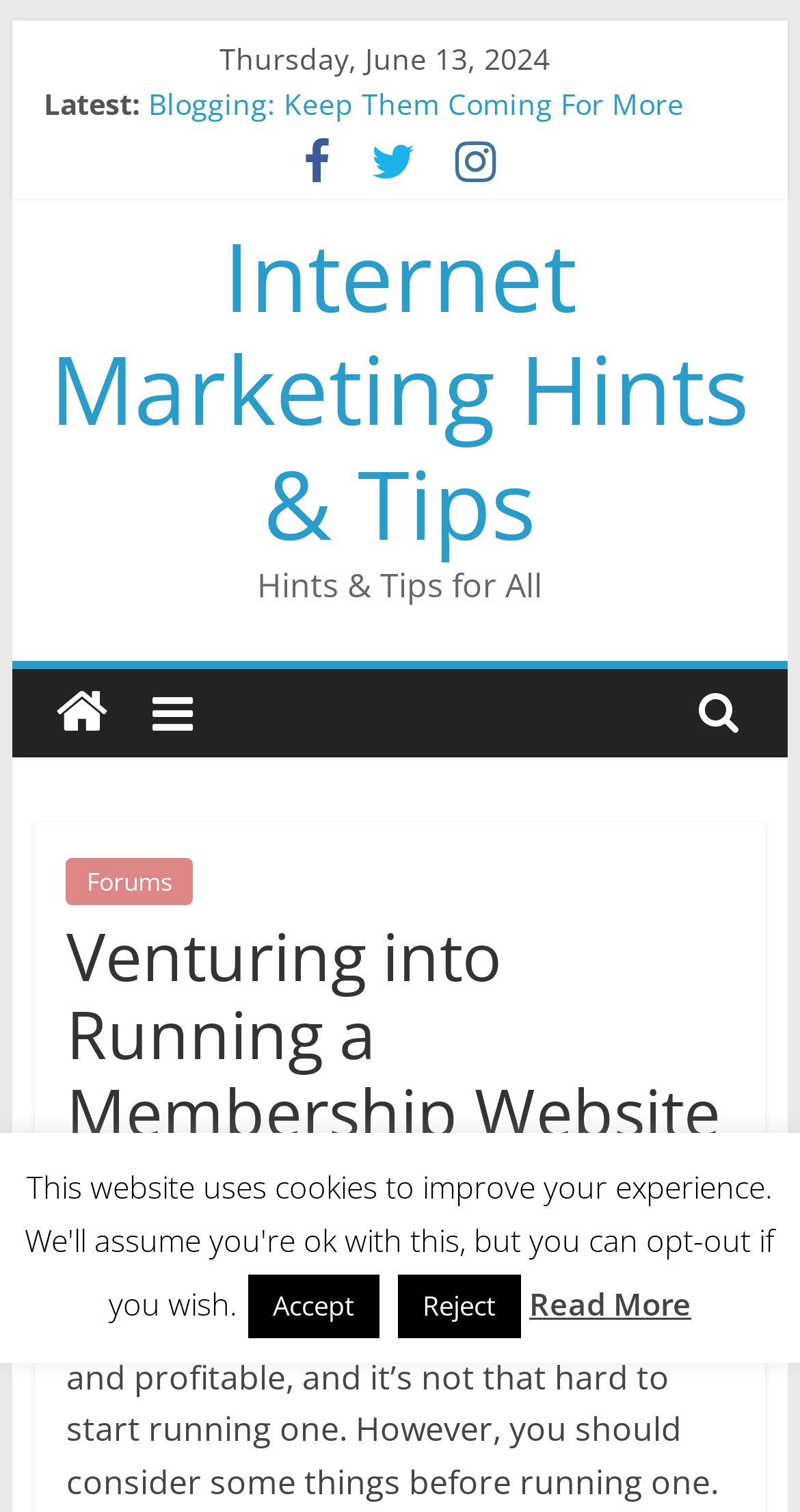Please provide a short answer using a single word or phrase for the question:
How many comments are there on the current post?

0 Comments